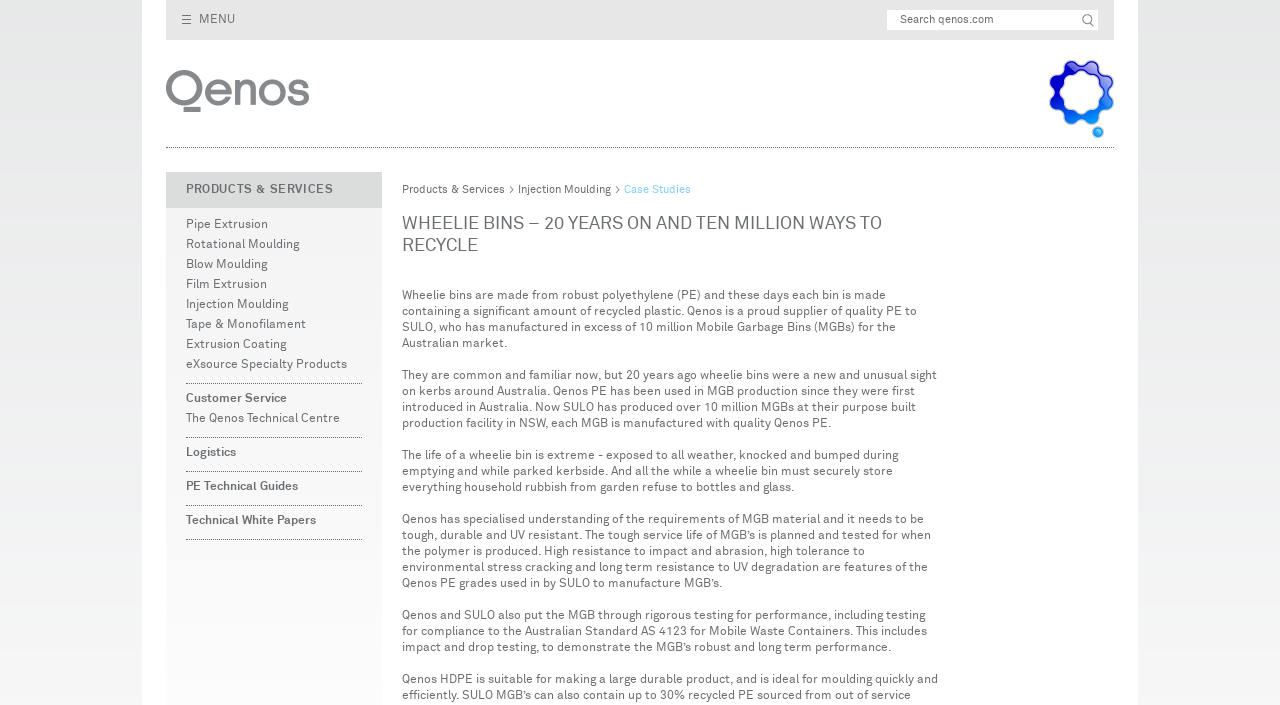Articulate a complete and detailed caption of the webpage elements.

The webpage is about MGB (Mobile Garbage Bins) and Recycle Polyethylene. At the top left, there is a "MENU" link. Next to it, there is a search bar with a placeholder text "Search qenos.com" and a submit button. 

On the top right, there are two images. Below the top section, there is a heading "PRODUCTS & SERVICES" with several links underneath, including "Pipe Extrusion", "Rotational Moulding", "Blow Moulding", and more. 

On the left side, there is a heading "WHEELIE BINS – 20 YEARS ON AND TEN MILLION WAYS TO RECYCLE". Below this heading, there are four paragraphs of text describing the history and features of wheelie bins, including their durability and resistance to environmental stress. 

On the right side of the "WHEELIE BINS" section, there are several links, including "Injection Moulding", "Case Studies", and more.